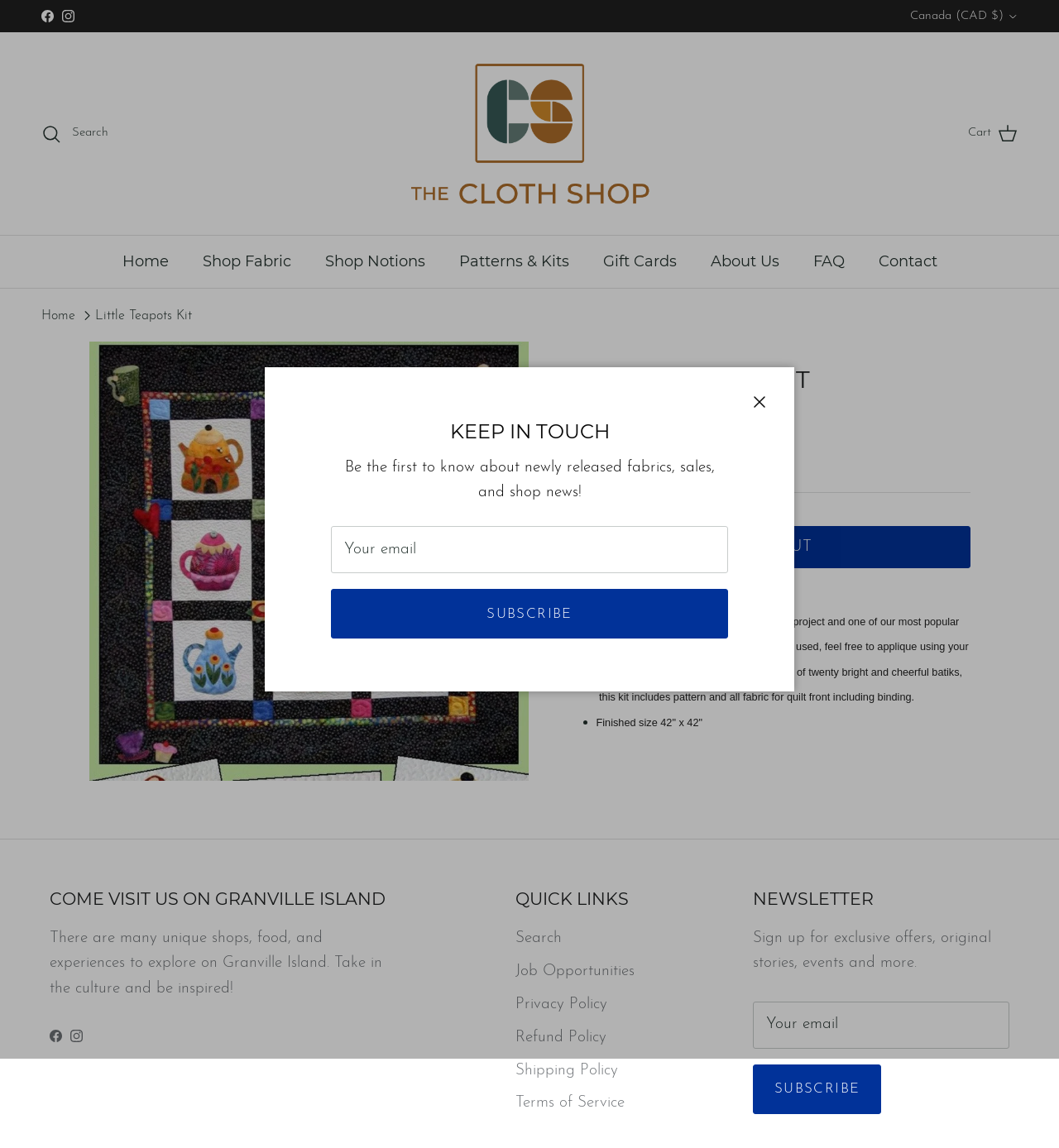Consider the image and give a detailed and elaborate answer to the question: 
What is the price of the Little Teapots Kit?

I found the price of the Little Teapots Kit by looking at the StaticText element with the text '$149.95' located below the heading 'LITTLE TEAPOTS KIT'.